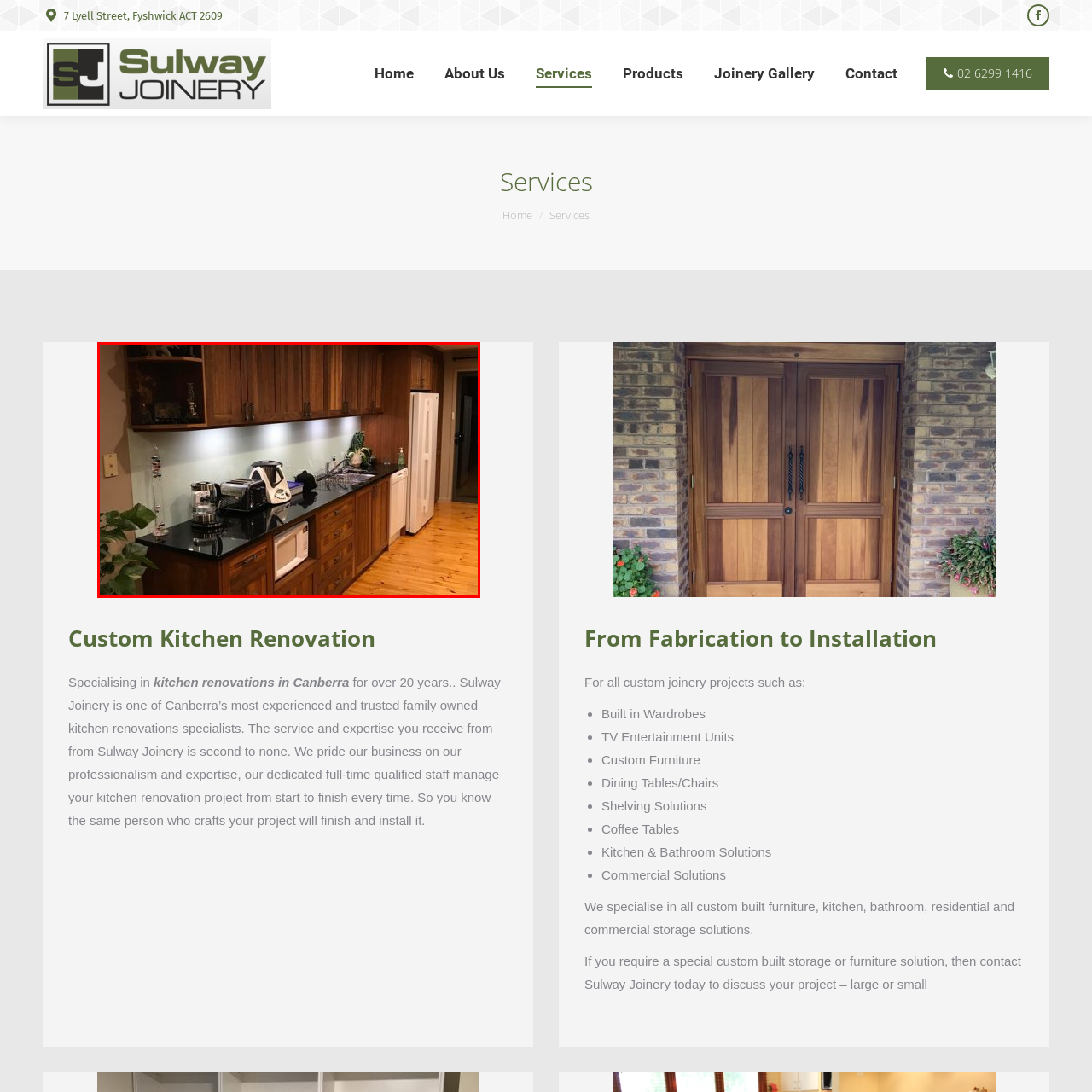Offer a detailed explanation of the scene within the red bounding box.

This image showcases a beautifully designed kitchen featuring rich wooden cabinetry and a sleek black countertop that creates a stunning contrast. The kitchen is well-lit with under-cabinet lighting that accentuates the glossy surface, making it inviting and warm. The countertop is equipped with various kitchen appliances, including a coffee maker, kettle, and a microwave, suggesting it's a multifunctional space perfect for both cooking and socializing. To the left, a small potted plant adds a touch of greenery, enhancing the home's warmth and liveliness. The room's wooden flooring further complements the natural aesthetic, creating a cozy, homely atmosphere that is ideal for family gatherings or entertaining guests. This kitchen space not only emphasizes functionality but also exudes a sense of style and comfort, characteristic of custom renovations that prioritize both beauty and practicality.